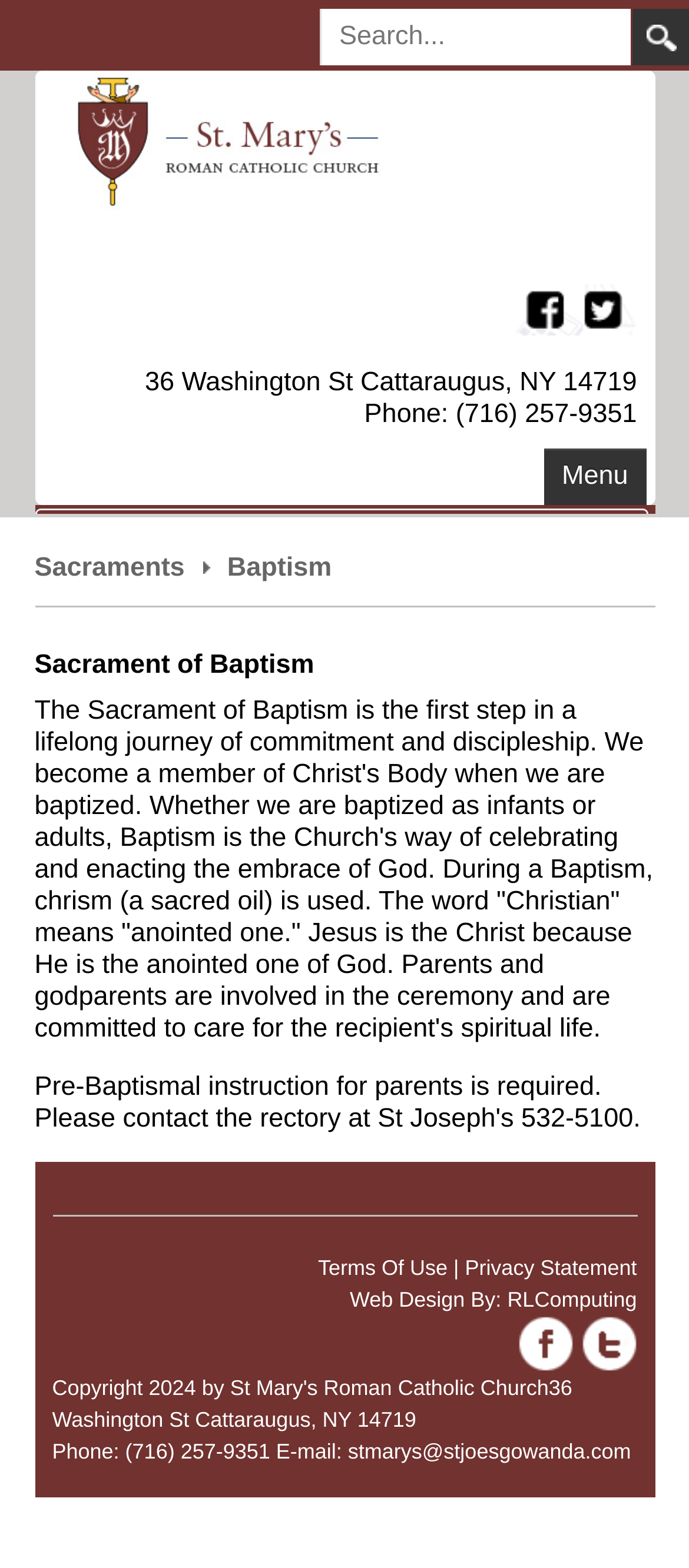Identify the bounding box coordinates of the part that should be clicked to carry out this instruction: "Learn about the Sacrament of Baptism".

[0.05, 0.415, 0.95, 0.432]